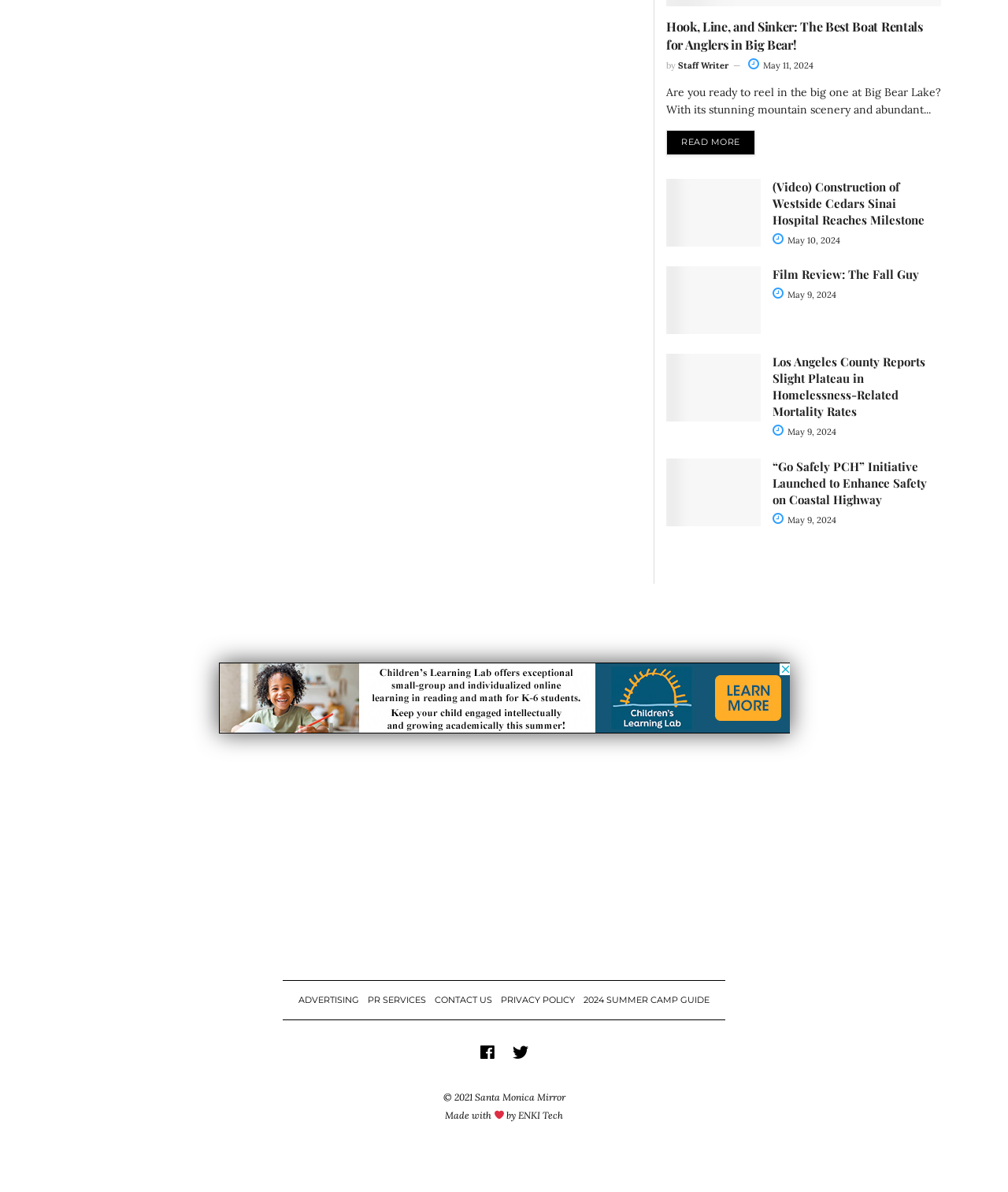Could you find the bounding box coordinates of the clickable area to complete this instruction: "Check out the “Go Safely PCH” Initiative Launched to Enhance Safety on Coastal Highway"?

[0.661, 0.385, 0.755, 0.464]